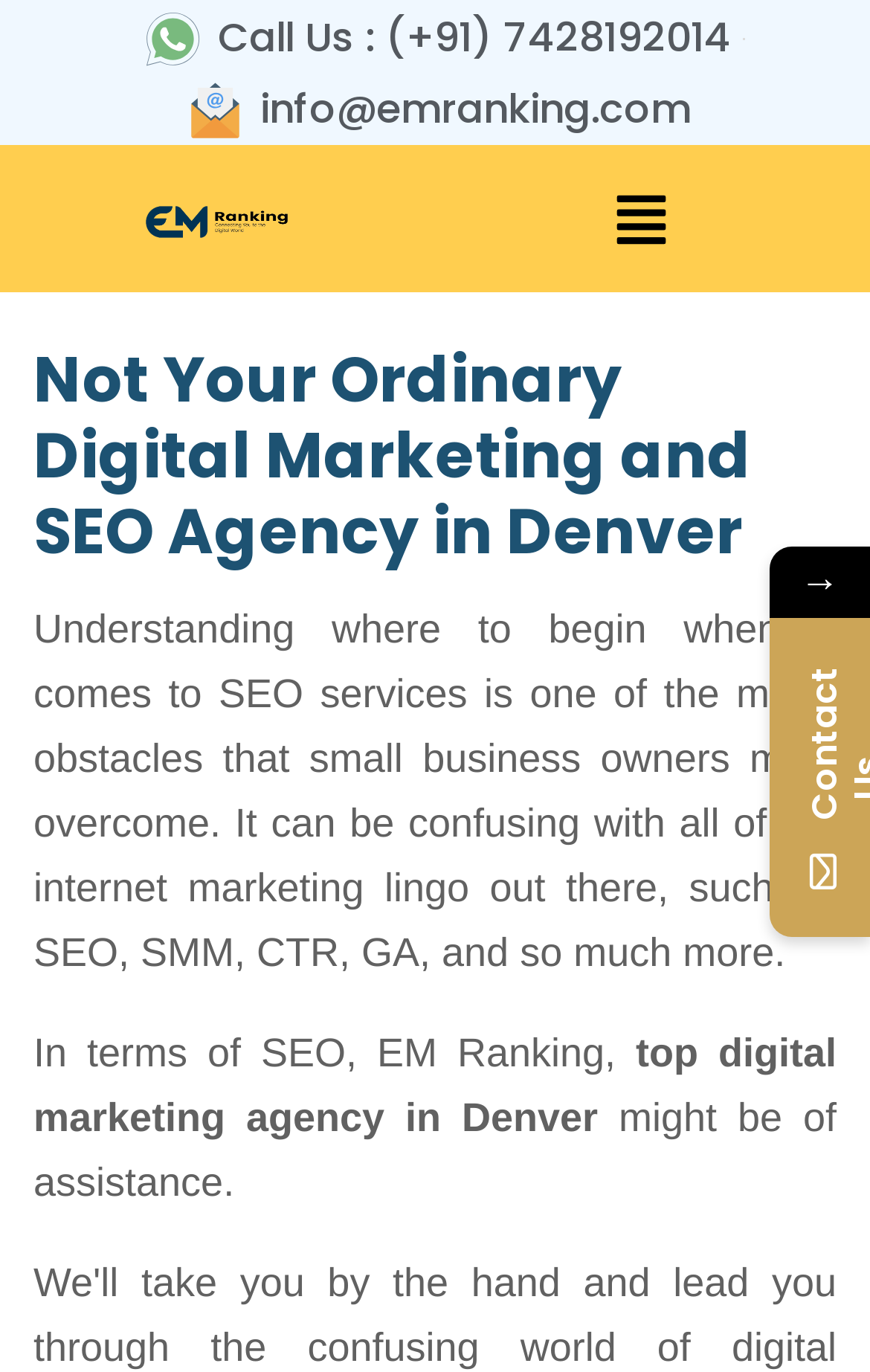Using the element description Menu, predict the bounding box coordinates for the UI element. Provide the coordinates in (top-left x, top-left y, bottom-right x, bottom-right y) format with values ranging from 0 to 1.

[0.685, 0.127, 0.789, 0.192]